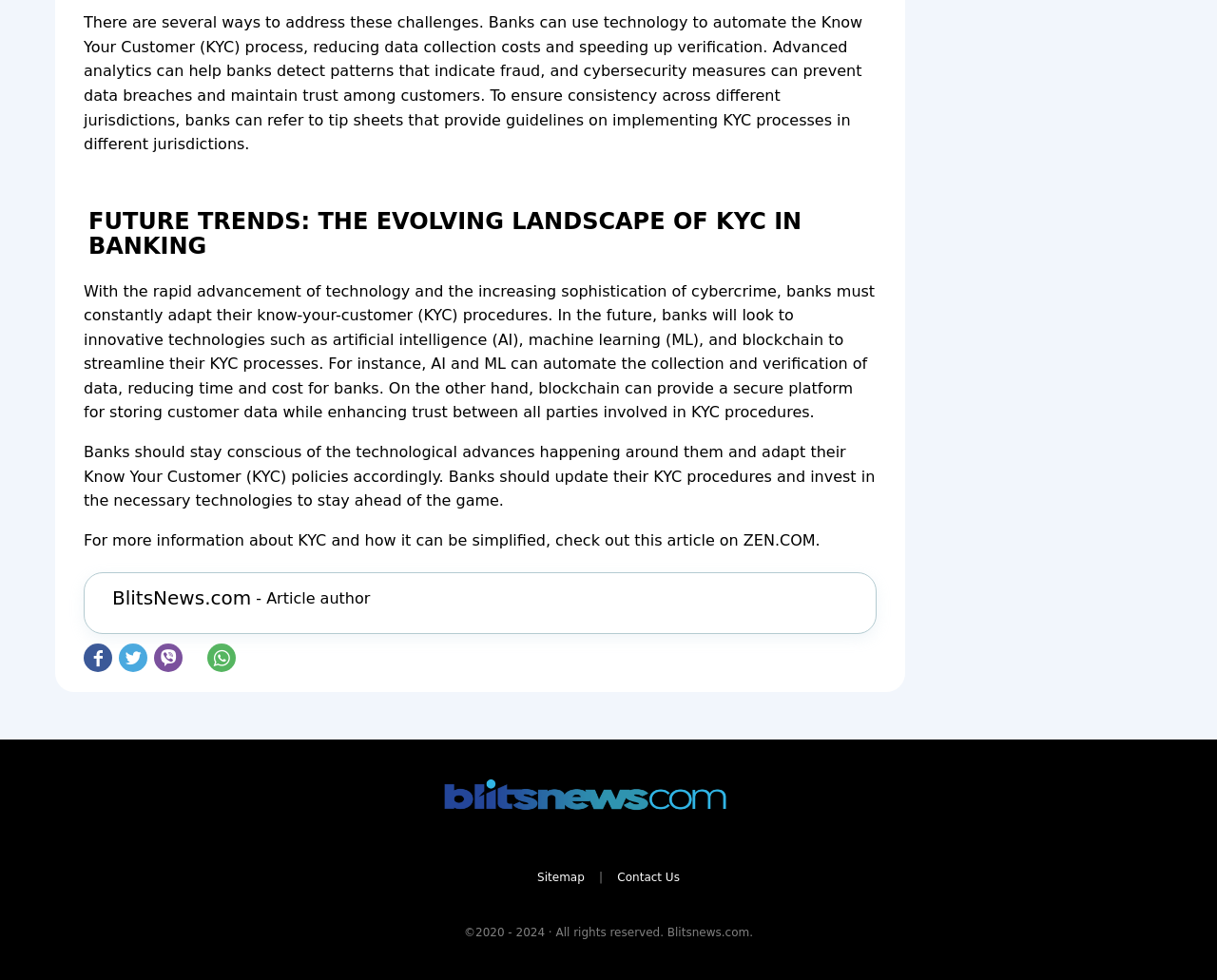Given the element description title="BitcoinBettin.com Logo", specify the bounding box coordinates of the corresponding UI element in the format (top-left x, top-left y, bottom-right x, bottom-right y). All values must be between 0 and 1.

[0.045, 0.793, 0.916, 0.848]